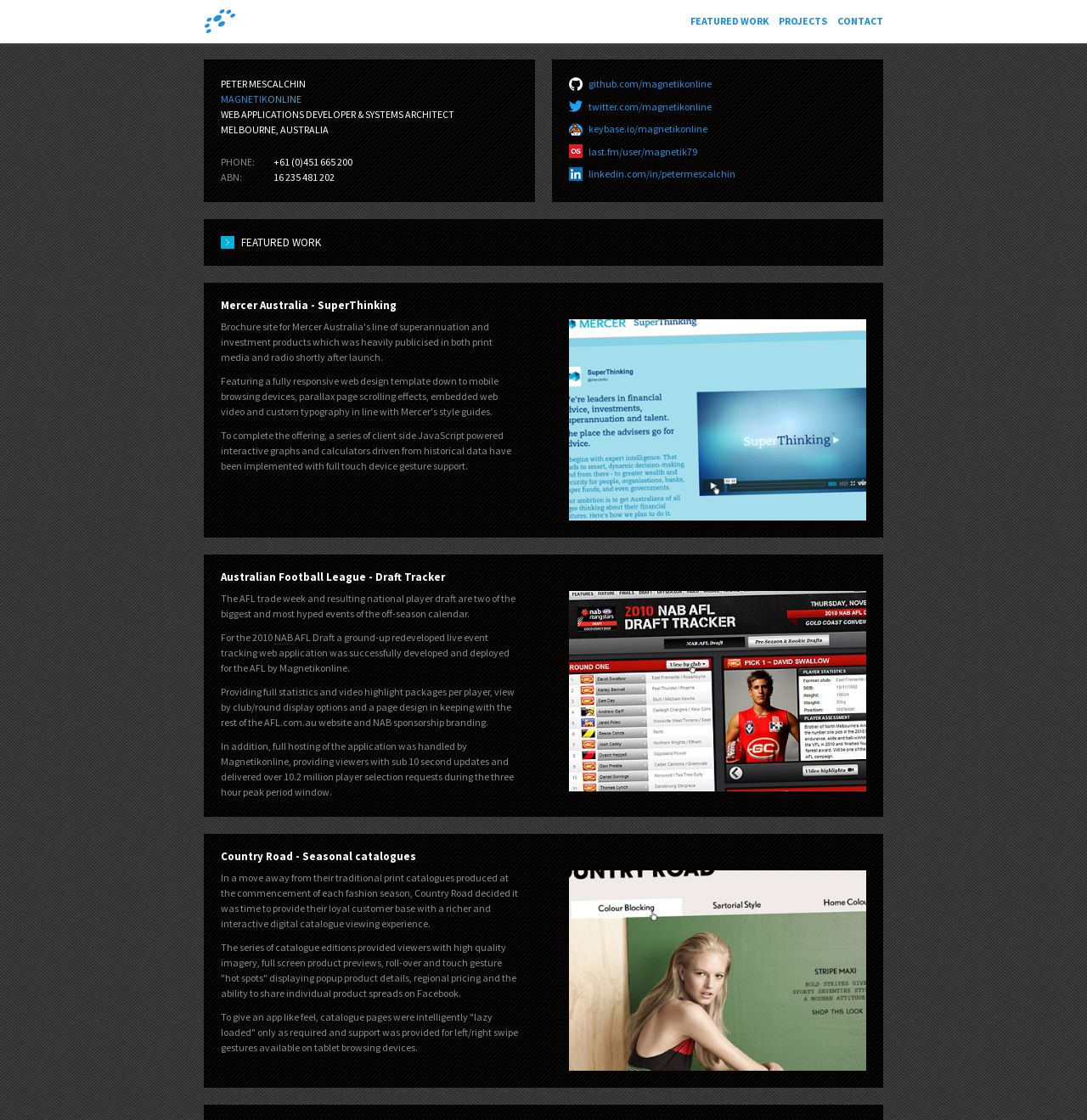Determine the coordinates of the bounding box for the clickable area needed to execute this instruction: "Click on the 'FEATURED WORK' link".

[0.635, 0.013, 0.707, 0.024]